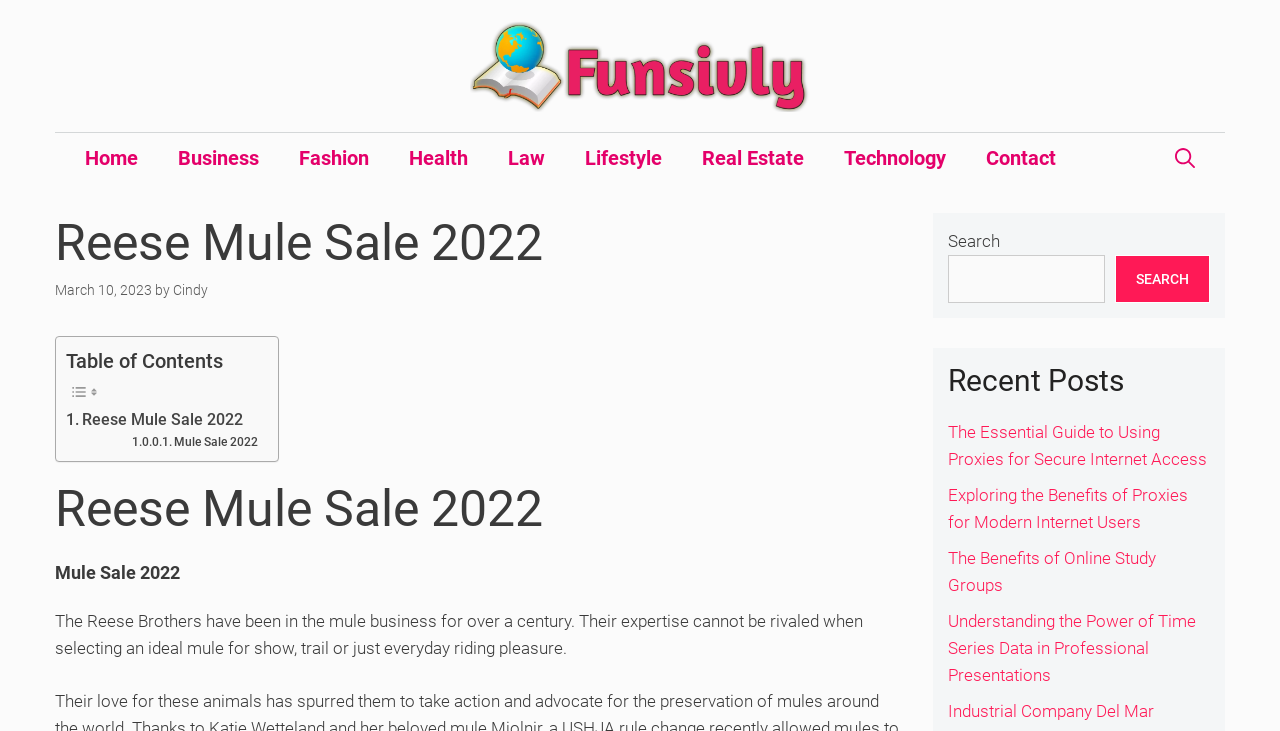Provide the bounding box coordinates of the HTML element described as: "Military". The bounding box coordinates should be four float numbers between 0 and 1, i.e., [left, top, right, bottom].

None